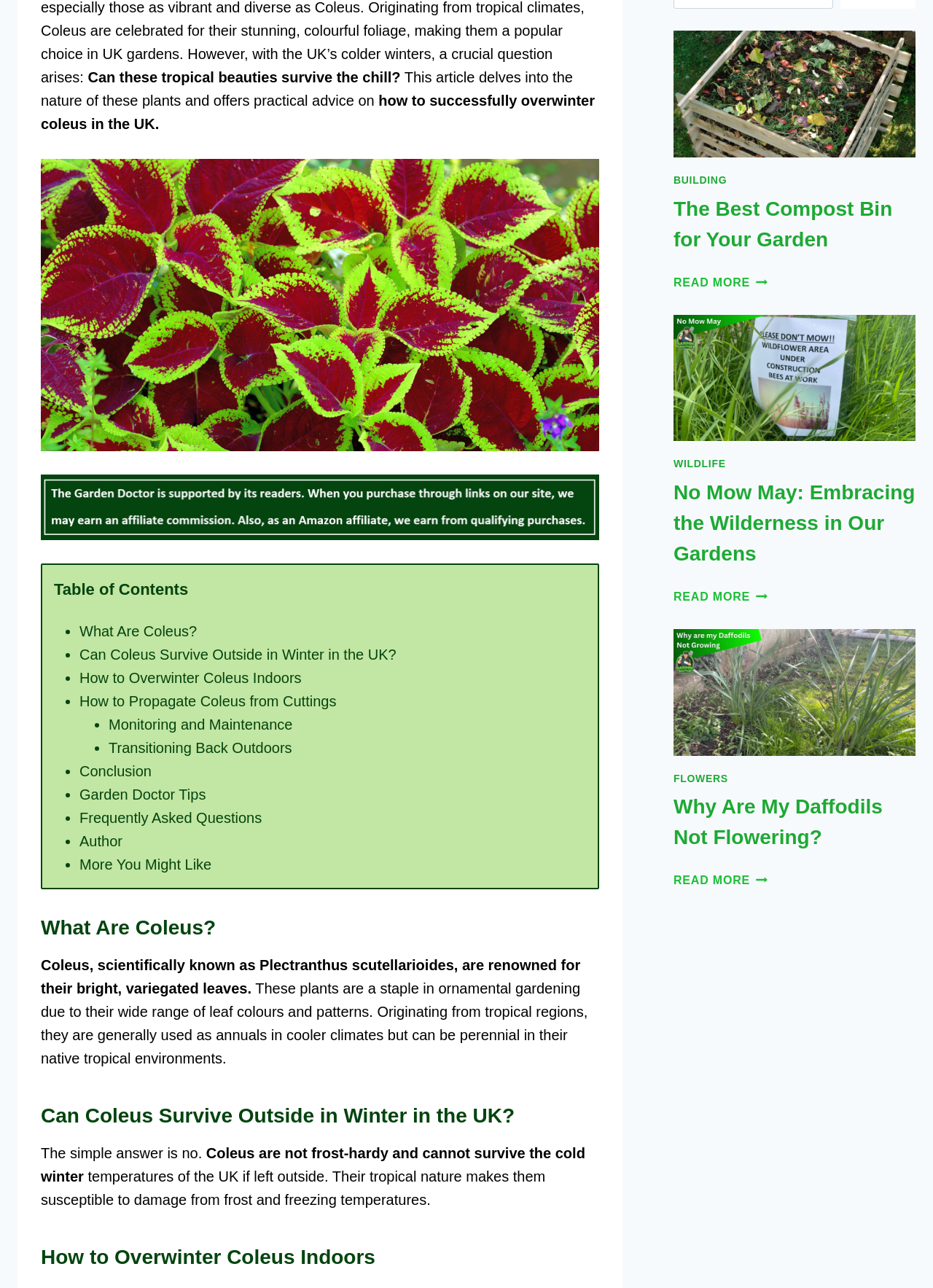Determine the bounding box of the UI element mentioned here: "parent_node: FLOWERS". The coordinates must be in the format [left, top, right, bottom] with values ranging from 0 to 1.

[0.722, 0.488, 0.981, 0.587]